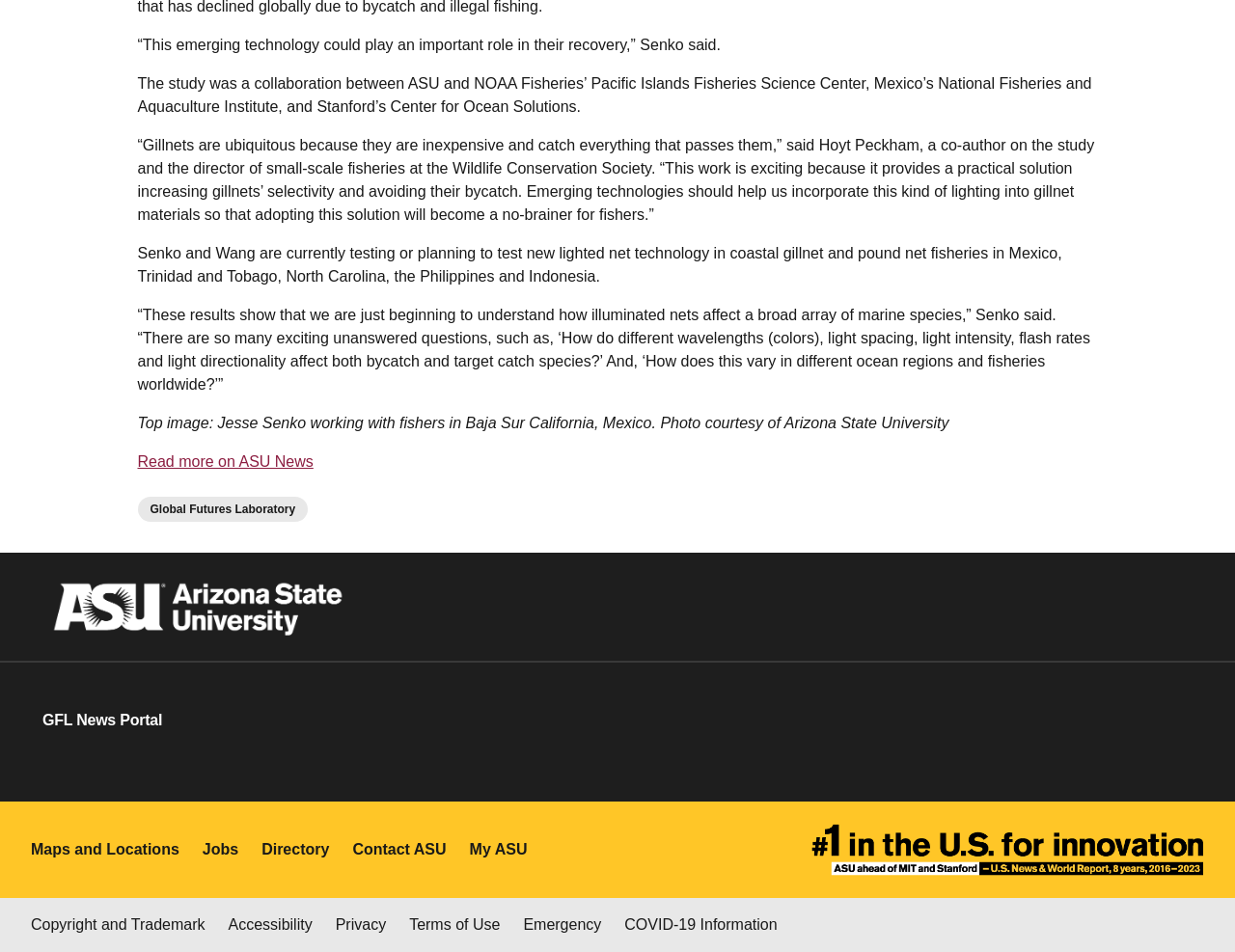Locate the bounding box of the UI element described in the following text: "parent_node: Maps and Locations".

[0.657, 0.842, 0.975, 0.943]